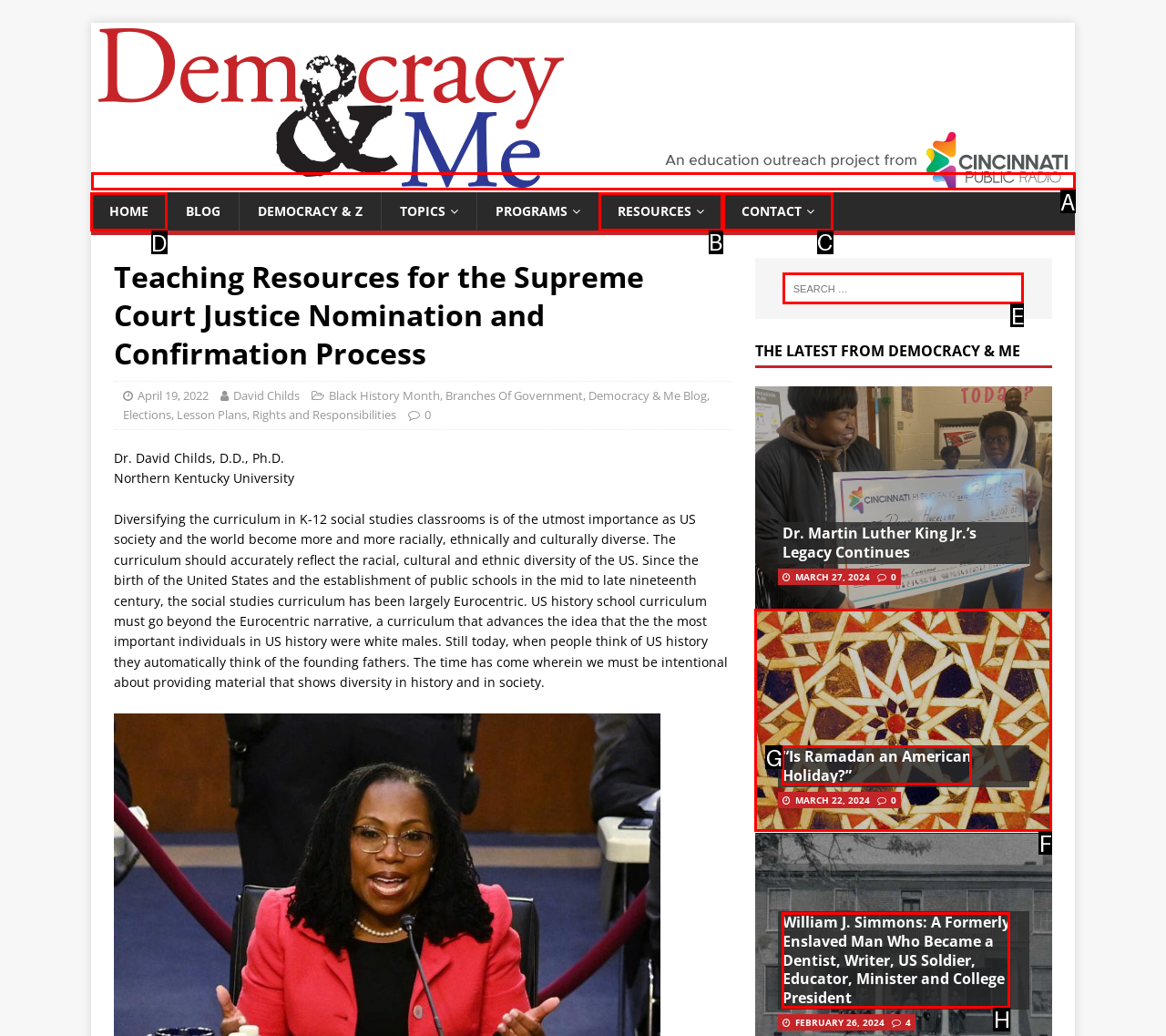Identify the HTML element I need to click to complete this task: Click on the 'HOME' link Provide the option's letter from the available choices.

D